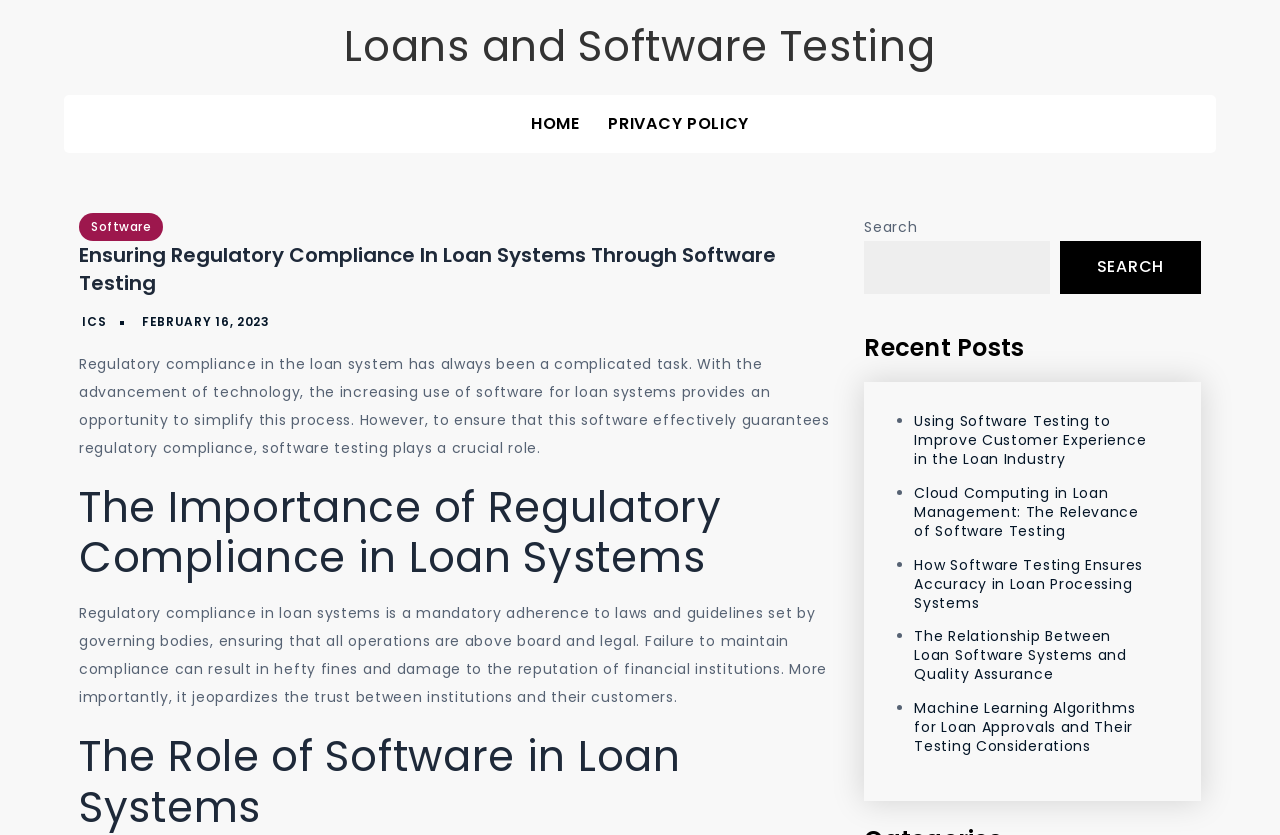Determine the bounding box coordinates for the area that needs to be clicked to fulfill this task: "Click on the 'ICS' link". The coordinates must be given as four float numbers between 0 and 1, i.e., [left, top, right, bottom].

[0.064, 0.374, 0.083, 0.395]